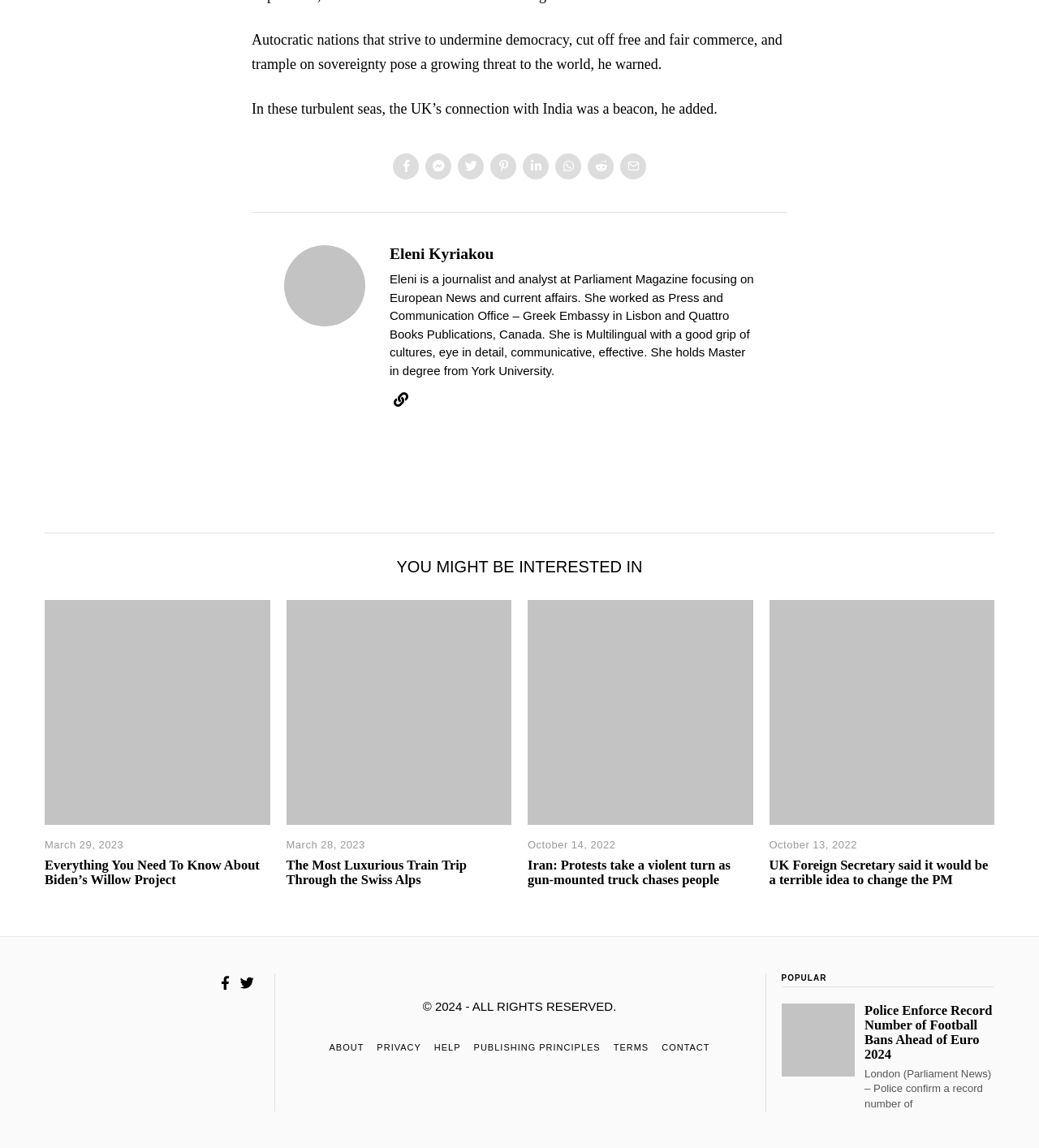Find the bounding box coordinates of the area to click in order to follow the instruction: "Go to the ABOUT page".

[0.317, 0.906, 0.35, 0.918]